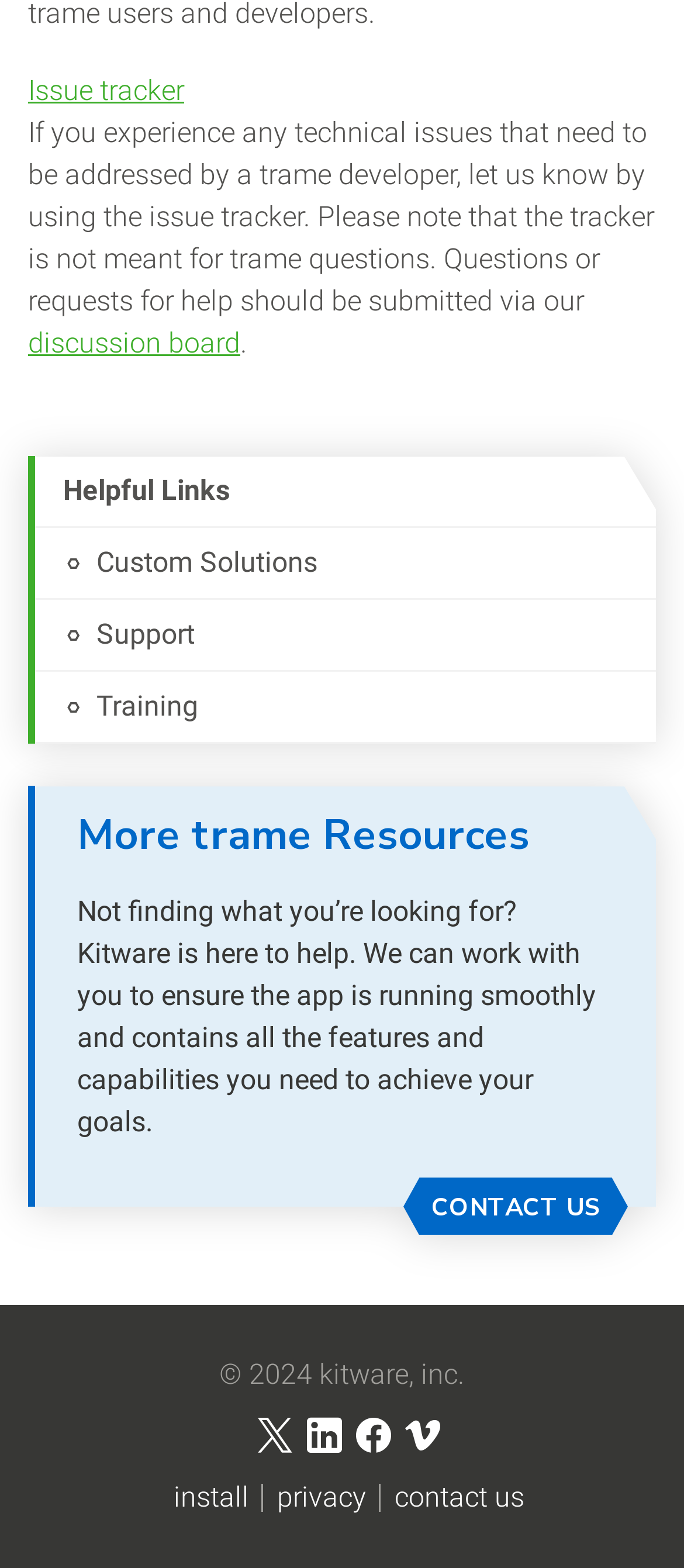Determine the bounding box coordinates of the area to click in order to meet this instruction: "Report a technical issue".

[0.041, 0.047, 0.269, 0.069]